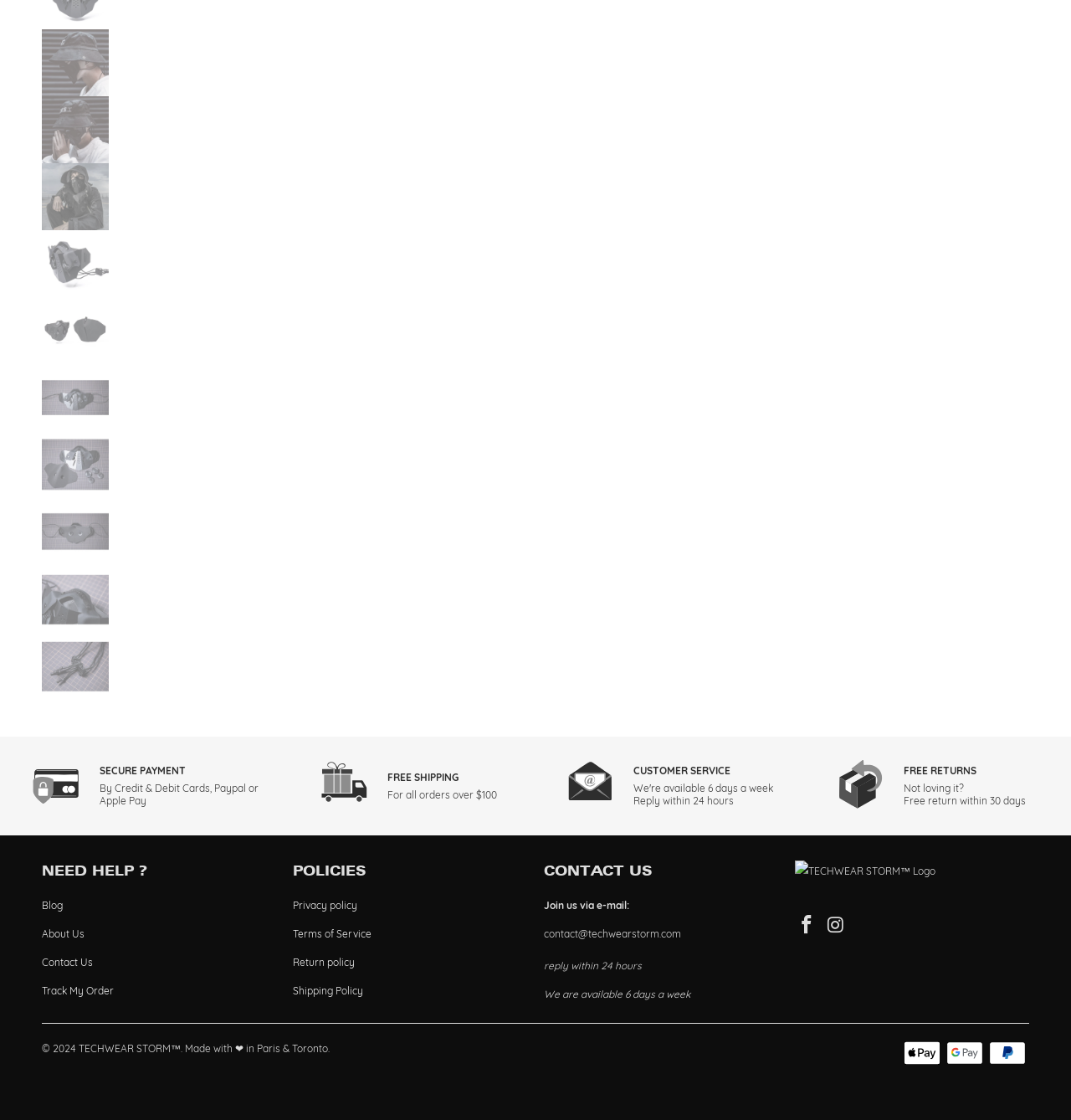Could you find the bounding box coordinates of the clickable area to complete this instruction: "Click the 'Contact Us' link"?

[0.039, 0.853, 0.087, 0.865]